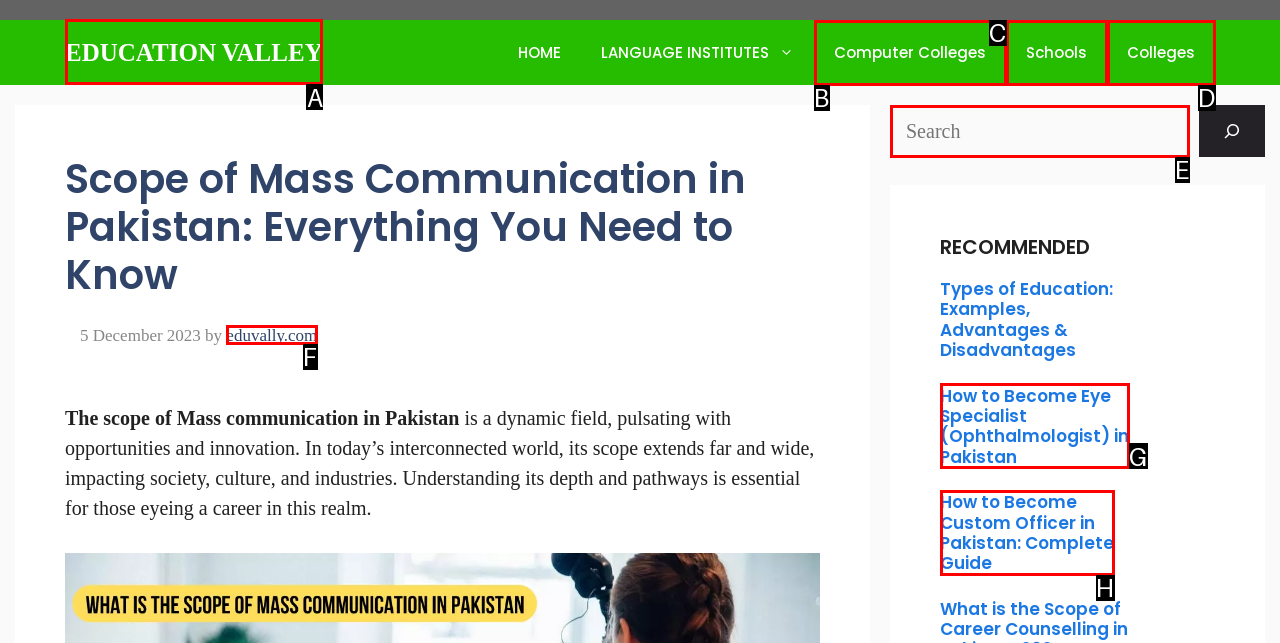Point out the HTML element I should click to achieve the following: Go to EDUCATION VALLEY Reply with the letter of the selected element.

A